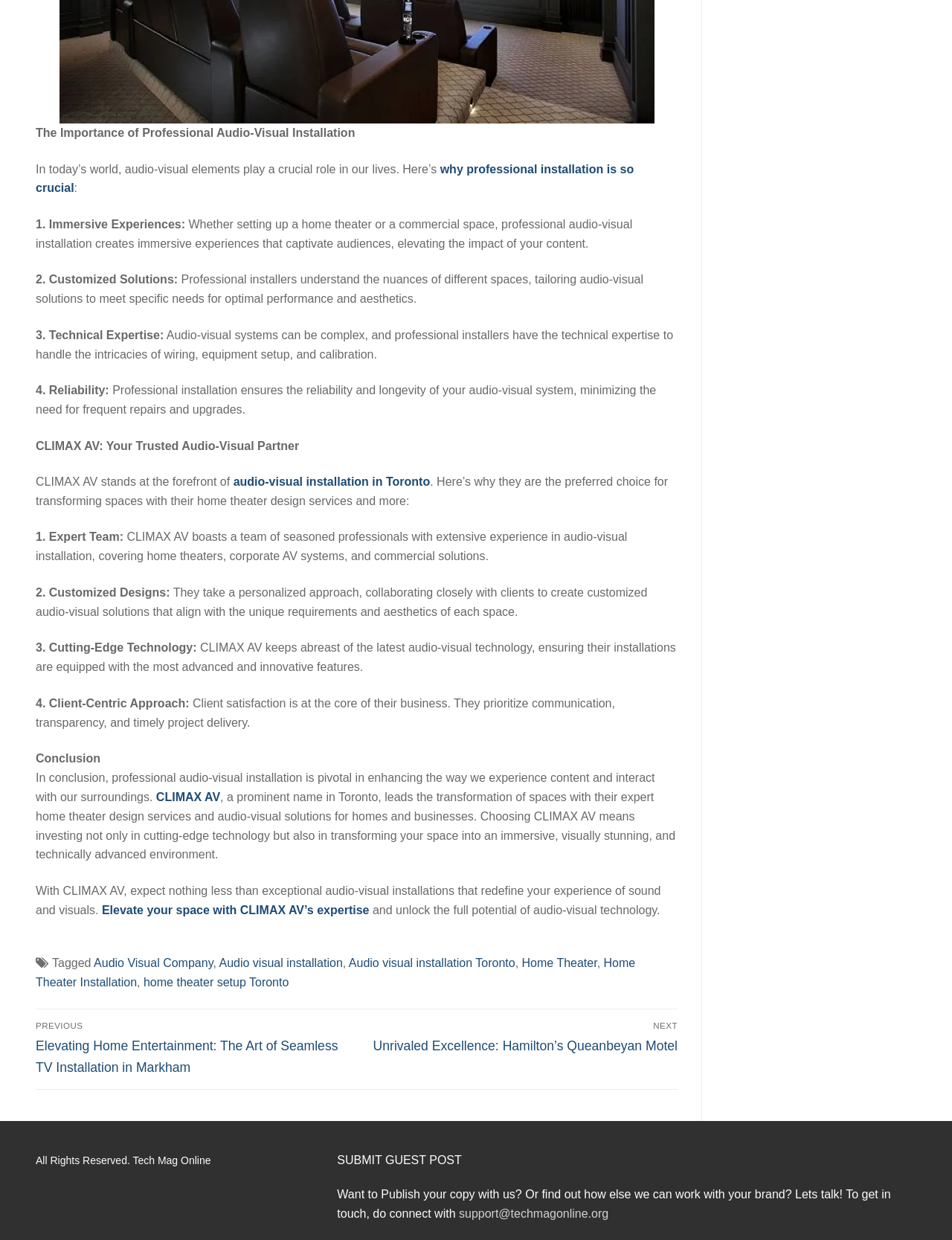Determine the bounding box coordinates for the HTML element described here: "Audio Visual Company".

[0.098, 0.771, 0.224, 0.782]